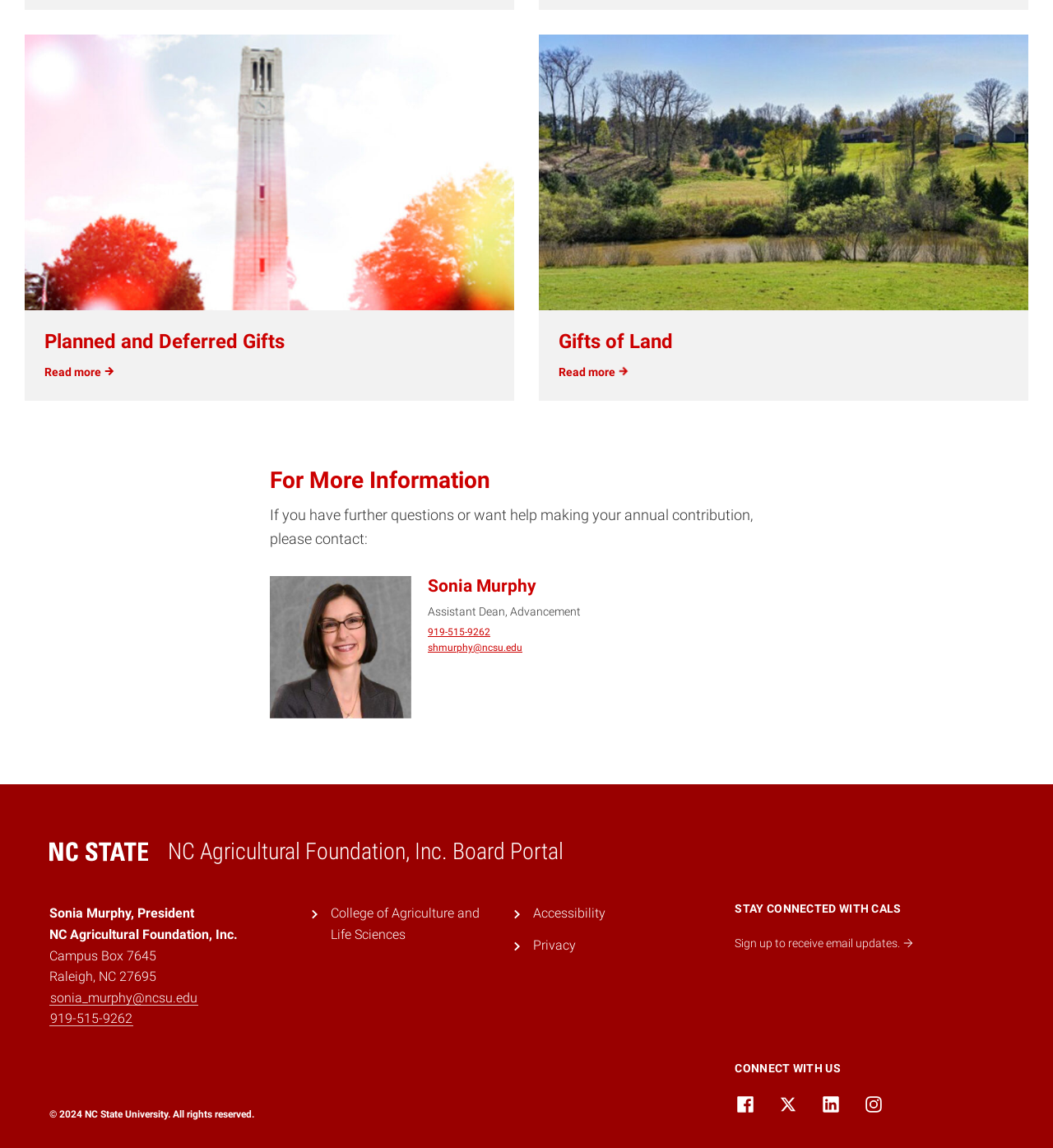Please find the bounding box for the UI element described by: "Grants & Resources".

None